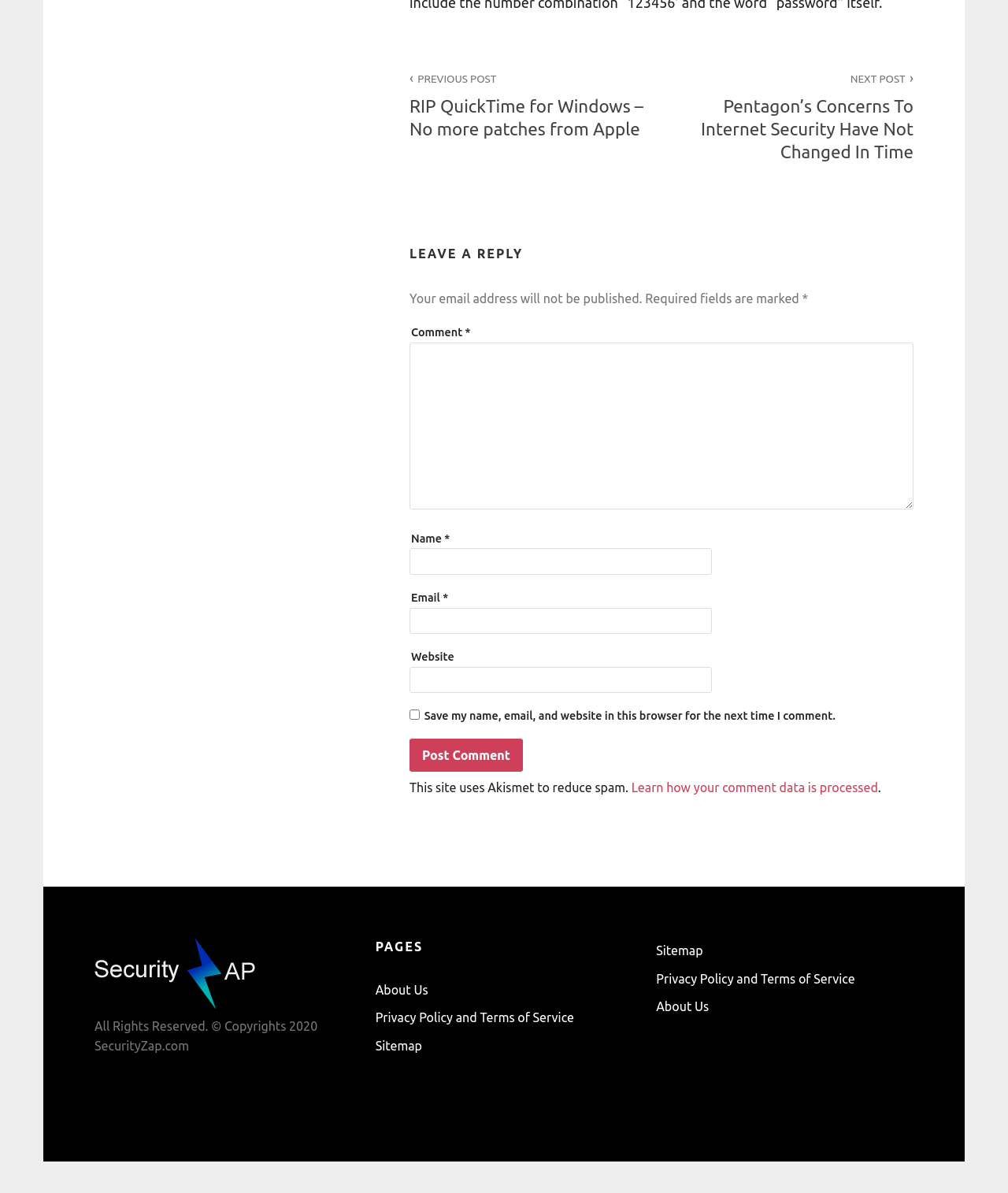Find the UI element described as: "parent_node: Name * name="author"" and predict its bounding box coordinates. Ensure the coordinates are four float numbers between 0 and 1, [left, top, right, bottom].

[0.406, 0.46, 0.706, 0.482]